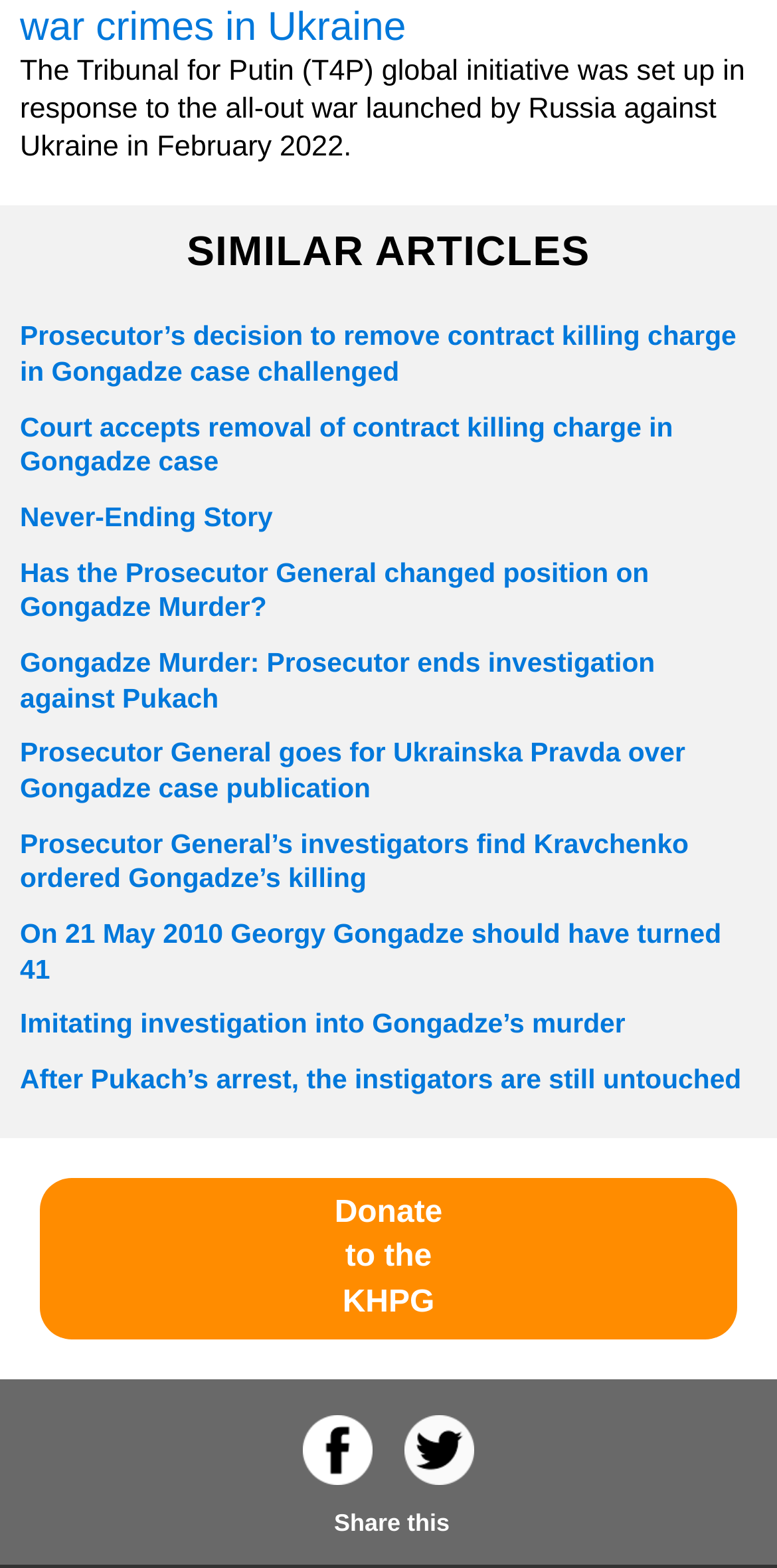Give a one-word or phrase response to the following question: What social media platforms are available for sharing?

Facebook and Twitter